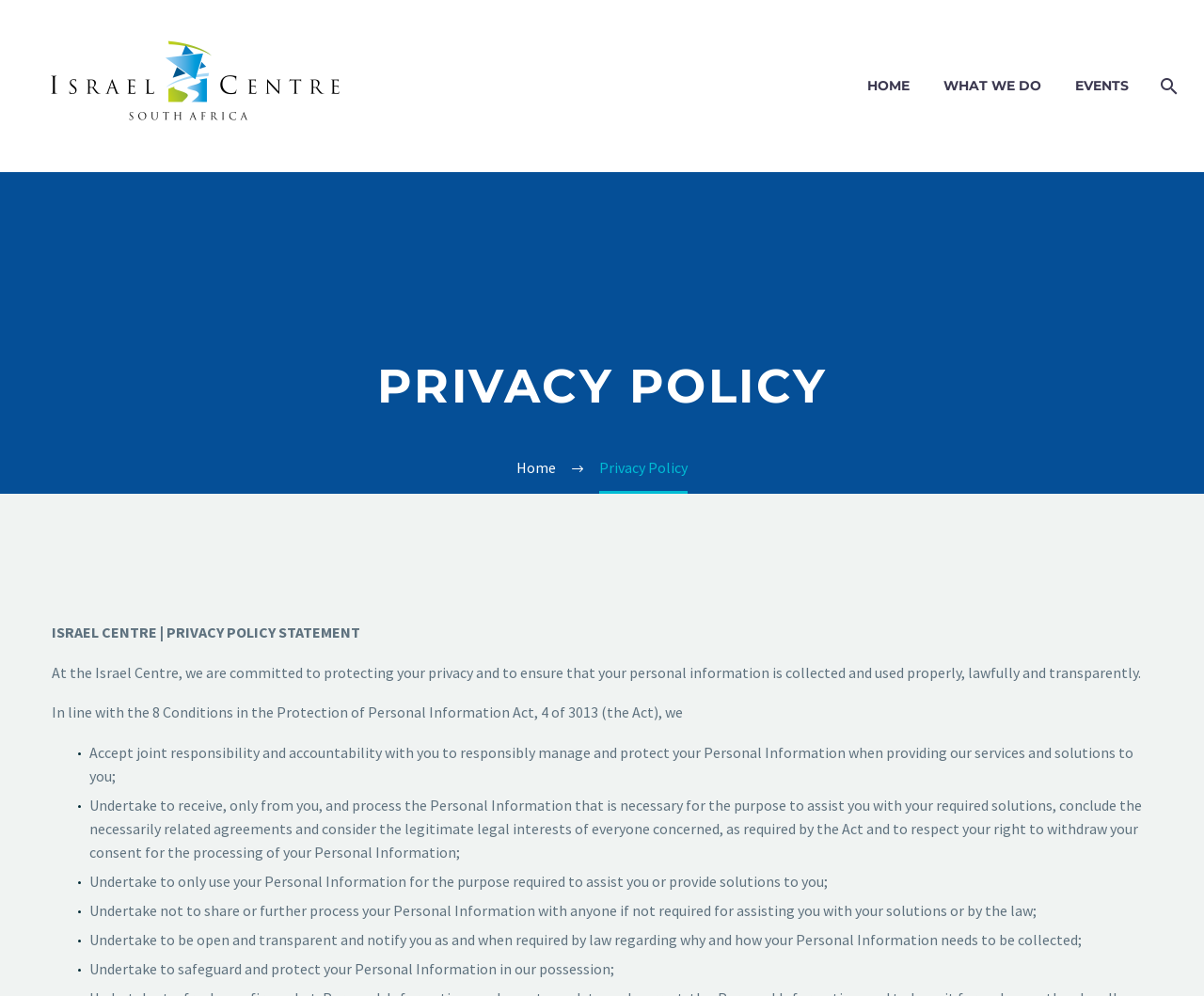Describe all the key features and sections of the webpage thoroughly.

The webpage is about the Privacy Policy of the Israel Center. At the top left, there are two identical images of the Israel Center logo. Below the logo, there is a heading "PRIVACY POLICY" in a prominent font. 

On the top right, there is a navigation menu with four links: "HOME", "WHAT WE DO", "EVENTS", and an icon represented by "\ue612". 

Below the navigation menu, there is a link to "Home" and a static text "Privacy Policy". 

The main content of the page is divided into sections. The first section starts with a static text "ISRAEL CENTRE |" followed by "PRIVACY POLICY STATEMENT". The statement explains the Israel Centre's commitment to protecting users' privacy and ensuring that personal information is collected and used properly. 

The following sections detail the Israel Centre's responsibilities in managing and protecting users' personal information, including receiving and processing necessary information, using it only for the required purpose, not sharing it with others unless required by law, being open and transparent about the collection of personal information, and safeguarding it.